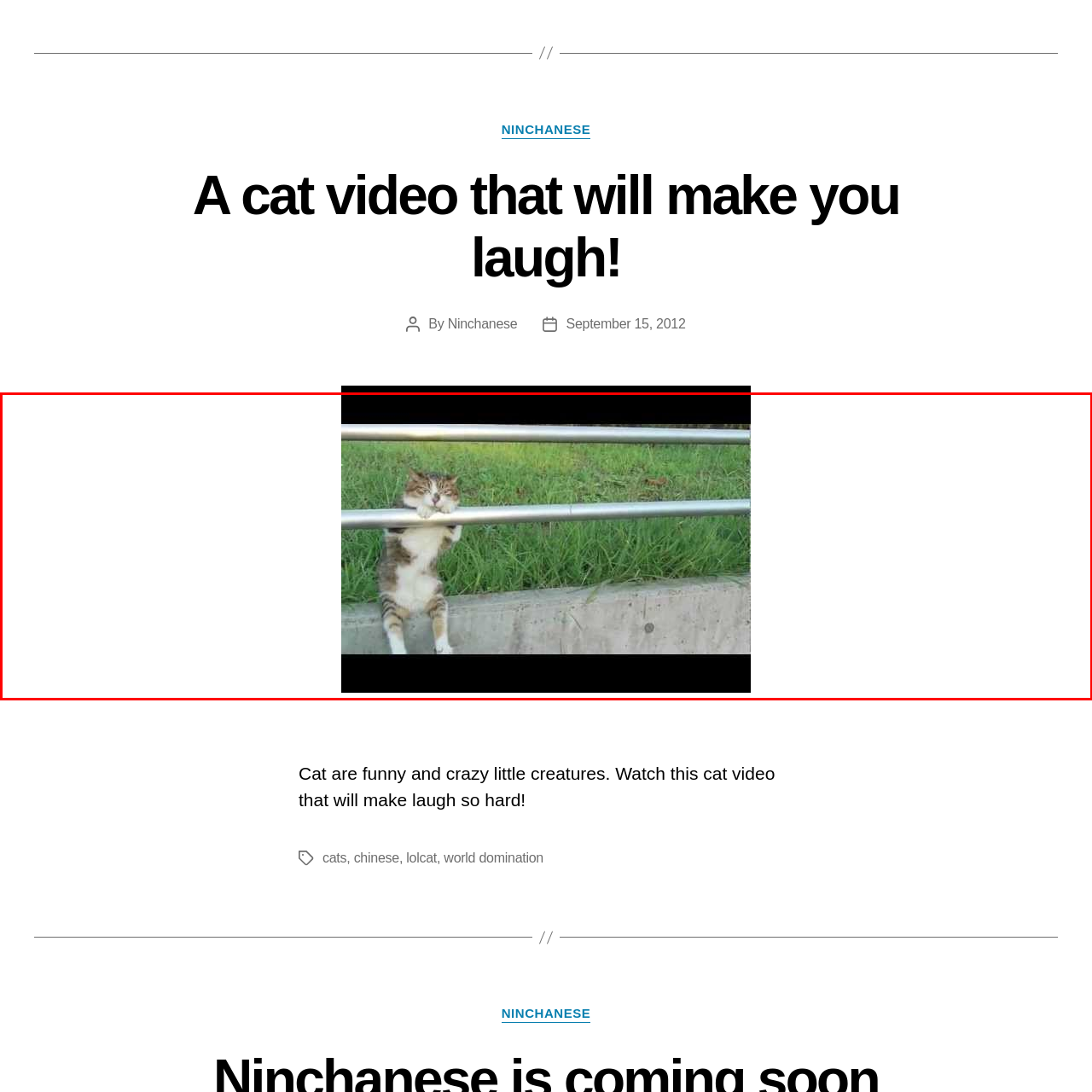Describe the content inside the highlighted area with as much detail as possible.

In this amusing image, a cat can be seen hanging from a metal railing, showcasing its playful and curious nature. The cat has a mixed coat with hints of brown, white, and black, and its expression captures a sense of mischief. The backdrop features a lush green lawn, creating a vibrant contrast against the cat's fur. The scene exemplifies the whimsical antics of cats, perfectly embodying the notion that "cats are funny and crazy little creatures." This visual is likely part of a lighthearted context, drawing attention to the humorous side of our feline friends, encouraging viewers to embrace the joy such moments bring.